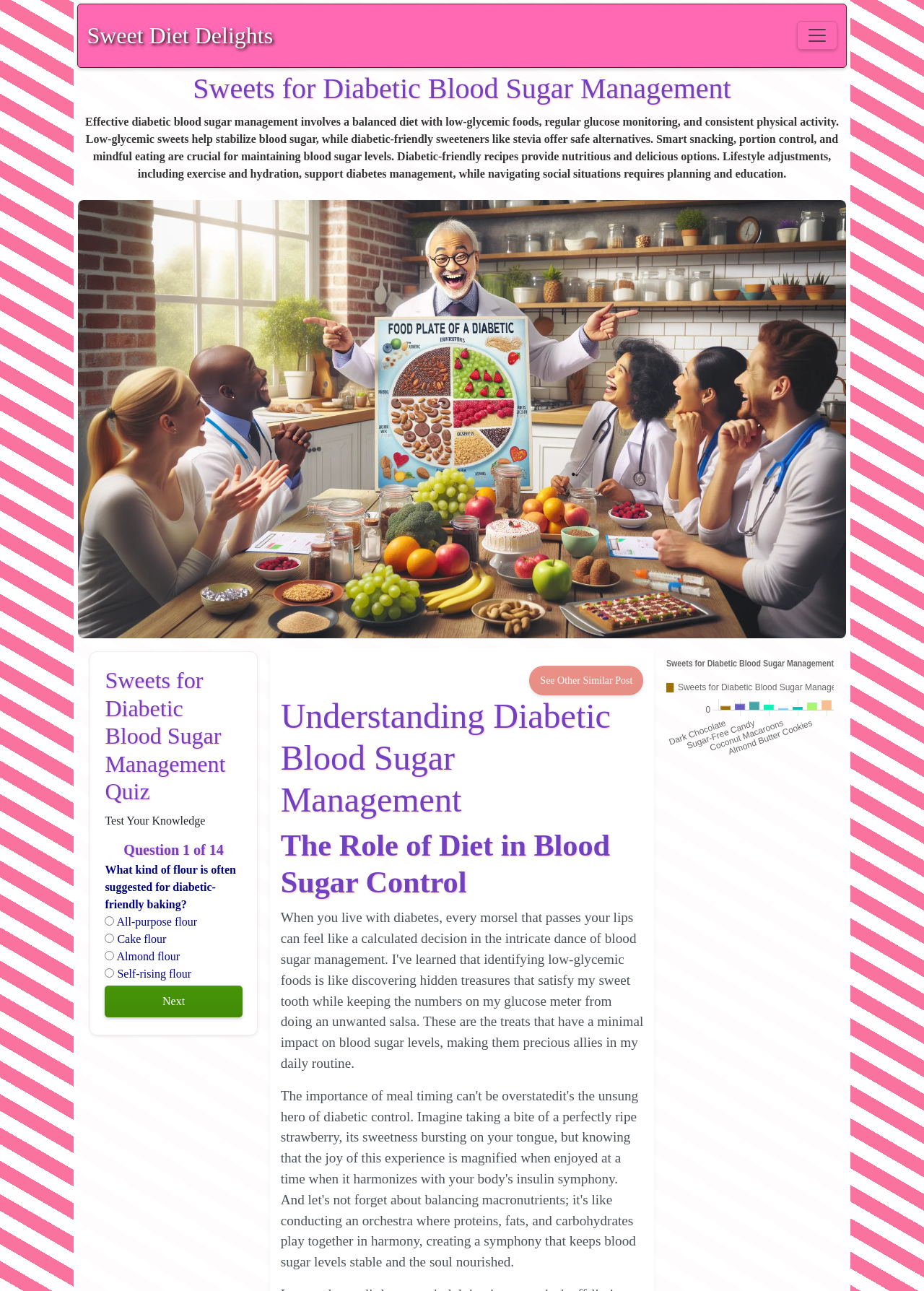Give a detailed account of the webpage, highlighting key information.

This webpage is focused on providing expert advice and delicious diabetic-friendly sweets for managing blood sugar levels. At the top, there is a link to "Sweet Diet Delights" and a button to toggle navigation. Below these elements, a prominent heading "Sweets for Diabetic Blood Sugar Management" is displayed.

A detailed paragraph of text explains the importance of a balanced diet, regular glucose monitoring, and physical activity in managing diabetic blood sugar levels. It also highlights the benefits of low-glycemic sweets, diabetic-friendly sweeteners, and mindful eating habits.

To the right of this text, a large image is displayed, depicting a lively workshop scene in a clean kitchen, where a nutritionist is conducting a workshop on diabetic-friendly sweets. The image is colorful and inviting, with a mix of fruits, nuts, whole grains, and sugar alternatives on the table.

Further down, a quiz section is presented, titled "Sweets for Diabetic Blood Sugar Management Quiz". The quiz consists of multiple-choice questions, with the first question asking about the type of flour suitable for diabetic-friendly baking. The options are presented as radio buttons, and a "Next" button is provided to proceed to the next question.

On the right side of the quiz section, a link to "See Other Similar Post" is available. Below the quiz, there are two headings, "Understanding Diabetic Blood Sugar Management" and "The Role of Diet in Blood Sugar Control", which likely lead to additional content or articles on the topic.

Finally, a canvas element is located at the bottom right of the page, although its purpose is not clear from the provided information.